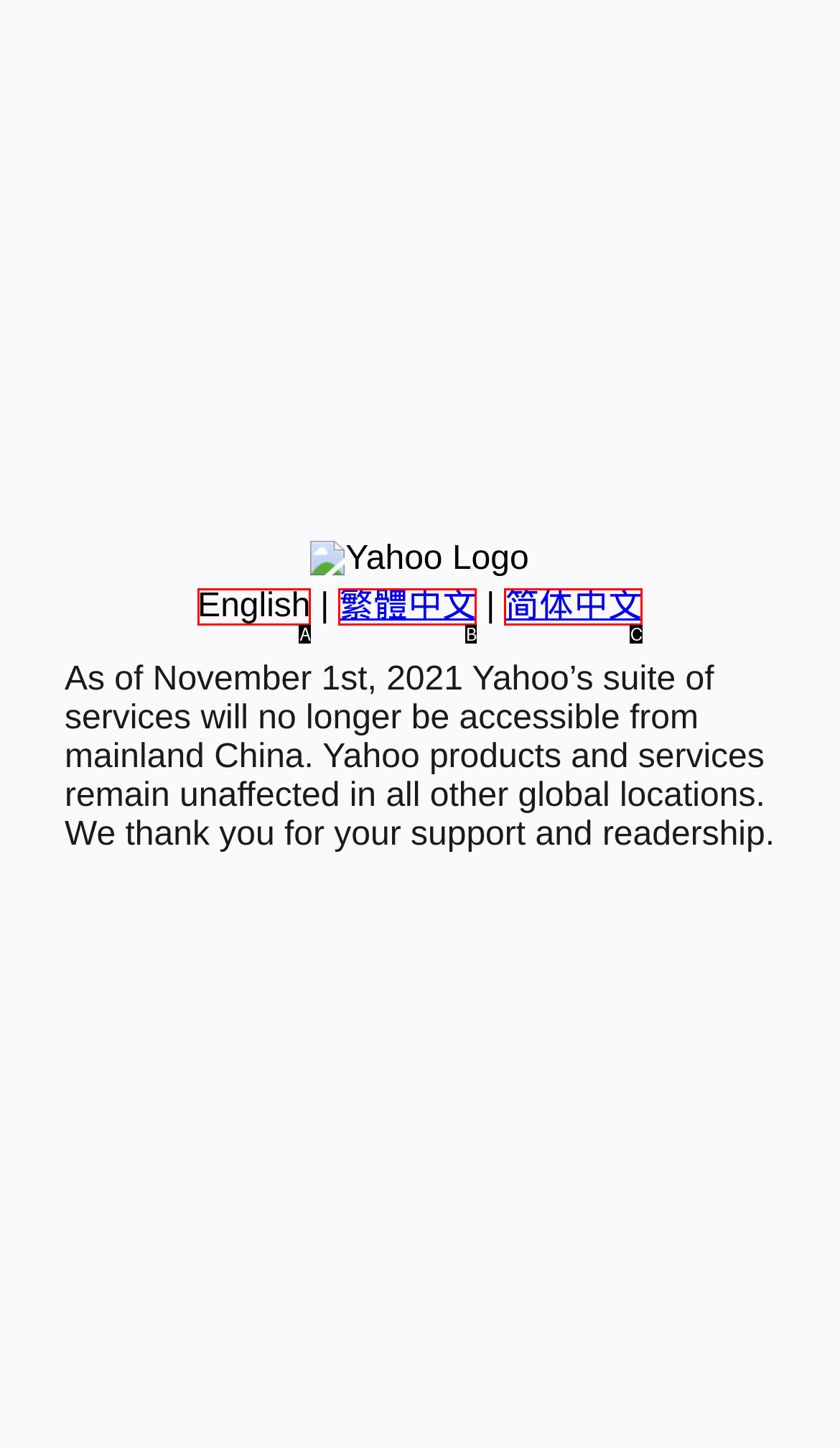Which option corresponds to the following element description: English?
Please provide the letter of the correct choice.

A